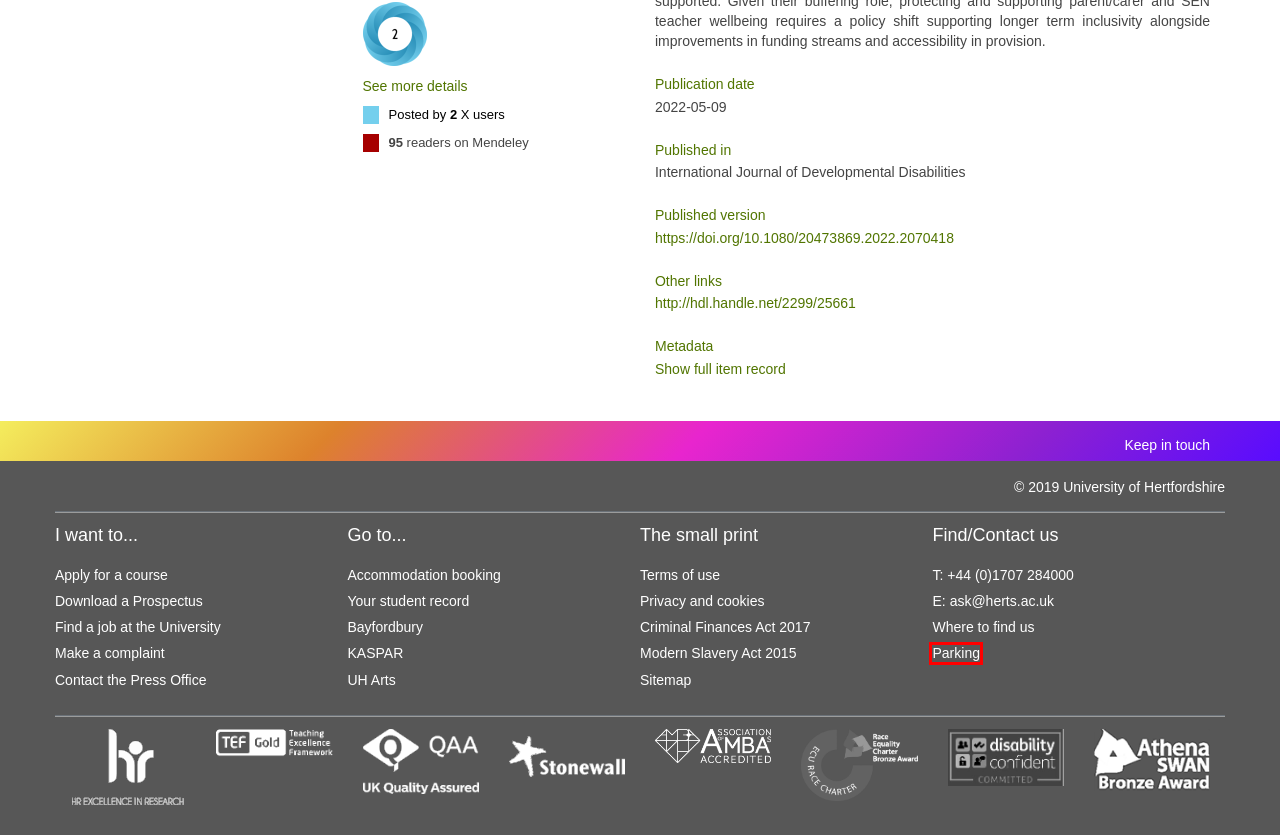Take a look at the provided webpage screenshot featuring a red bounding box around an element. Select the most appropriate webpage description for the page that loads after clicking on the element inside the red bounding box. Here are the candidates:
A. Parking | Find/Contact us | Uni of Herts
B. Our prospectuses | Study | Uni of Herts
C. Sign in
D. Online privacy policy | About us | Uni of Herts
E. Request a review or make a complaint | About us | Uni of Herts
F. Home - University of Hertfordshire Arts + Culture
G. Jobs at Herts | Staff | Uni of Herts
H. Modern Slavery Act 2015 | About us | Uni of Herts

A